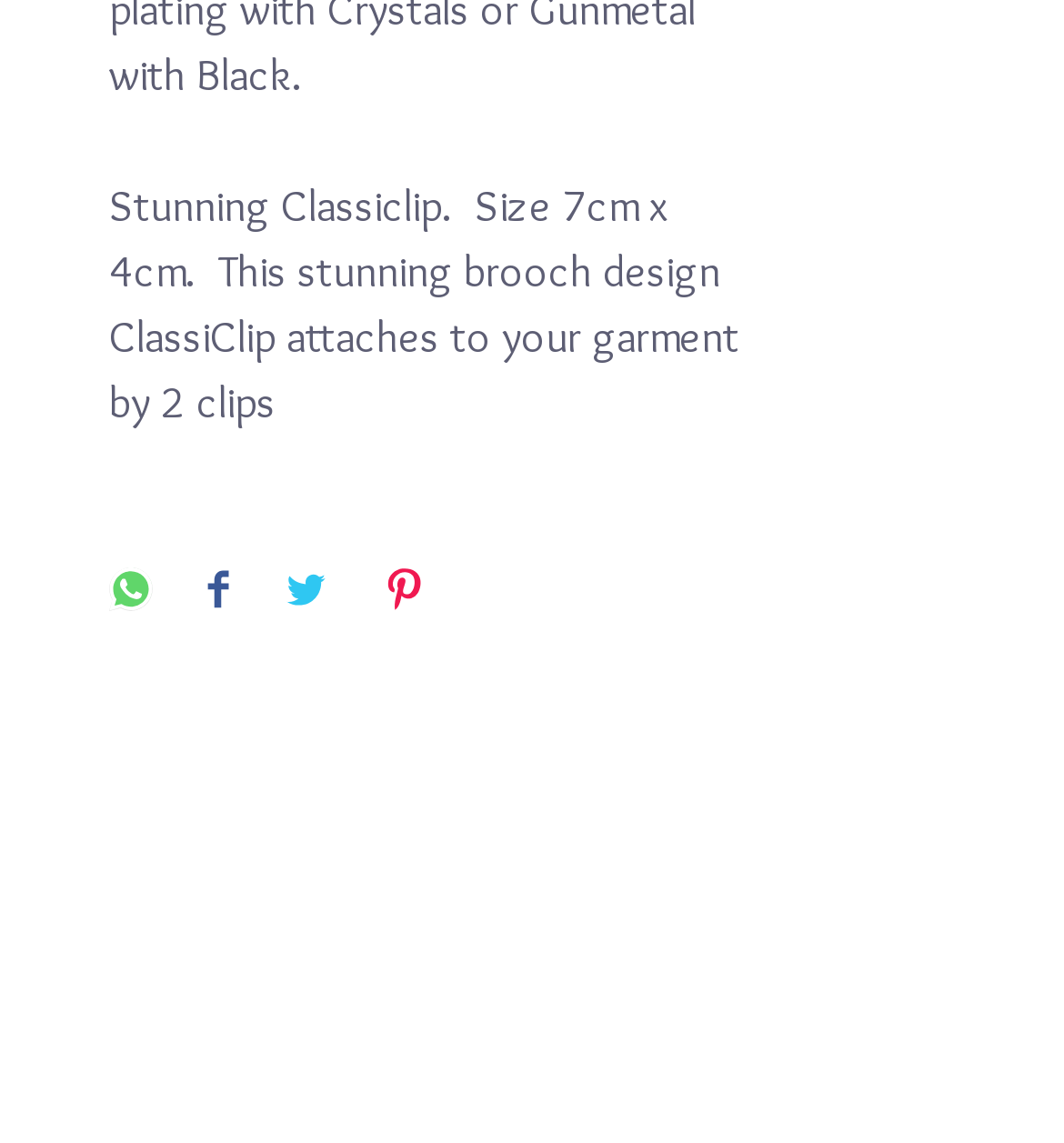Could you provide the bounding box coordinates for the portion of the screen to click to complete this instruction: "Visit Facebook page"?

[0.279, 0.749, 0.344, 0.809]